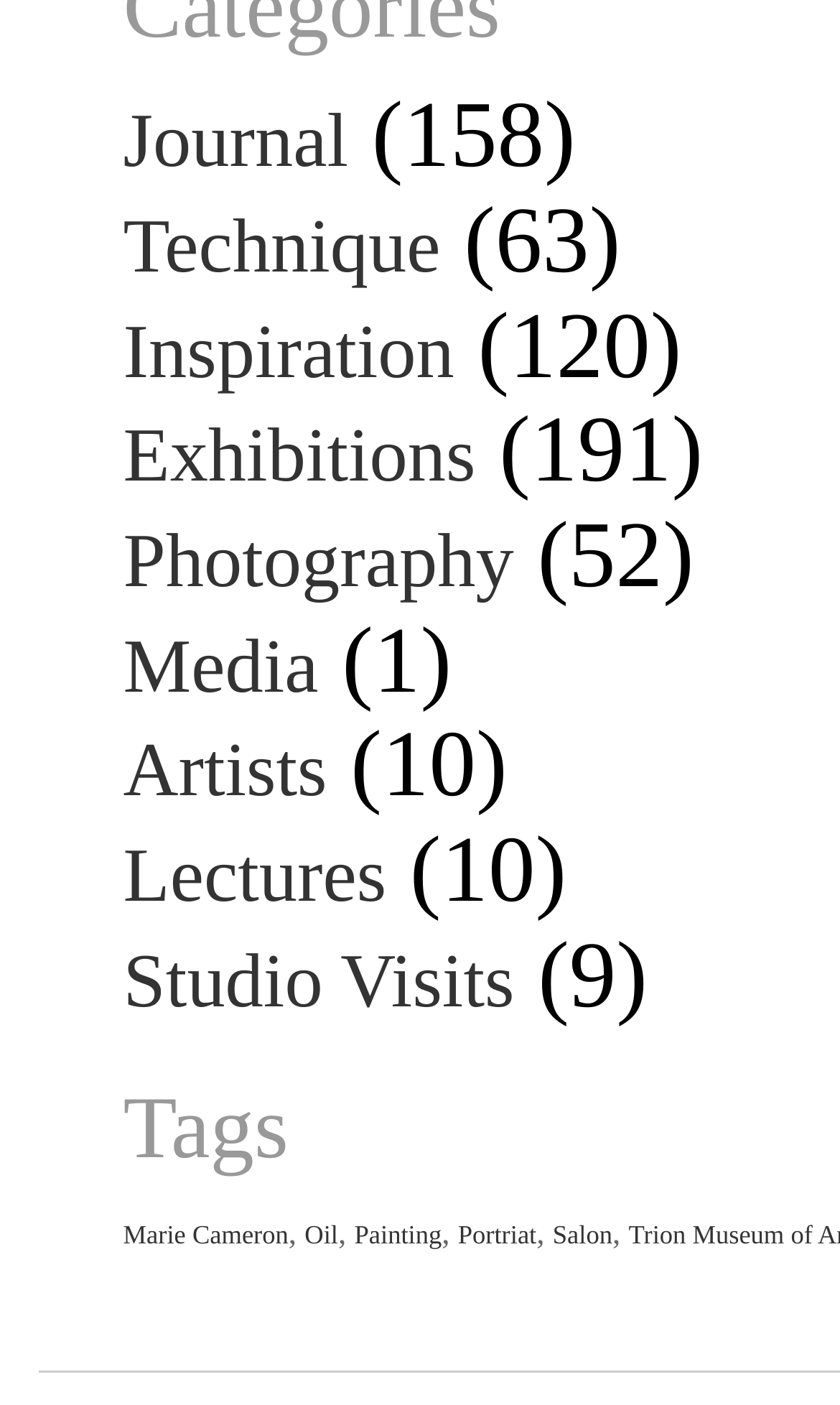Determine the bounding box coordinates of the section to be clicked to follow the instruction: "click on Journal". The coordinates should be given as four float numbers between 0 and 1, formatted as [left, top, right, bottom].

[0.147, 0.07, 0.415, 0.131]